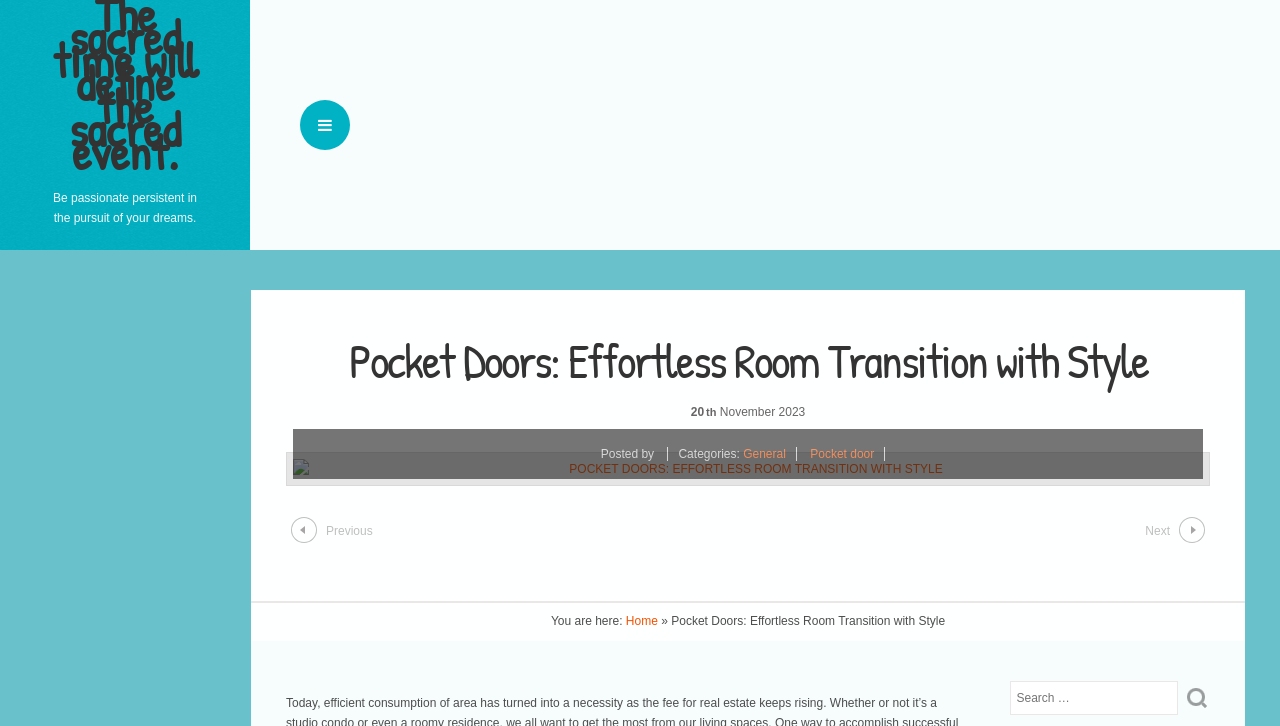Answer the question briefly using a single word or phrase: 
What is the text above the 'Home' link?

You are here: